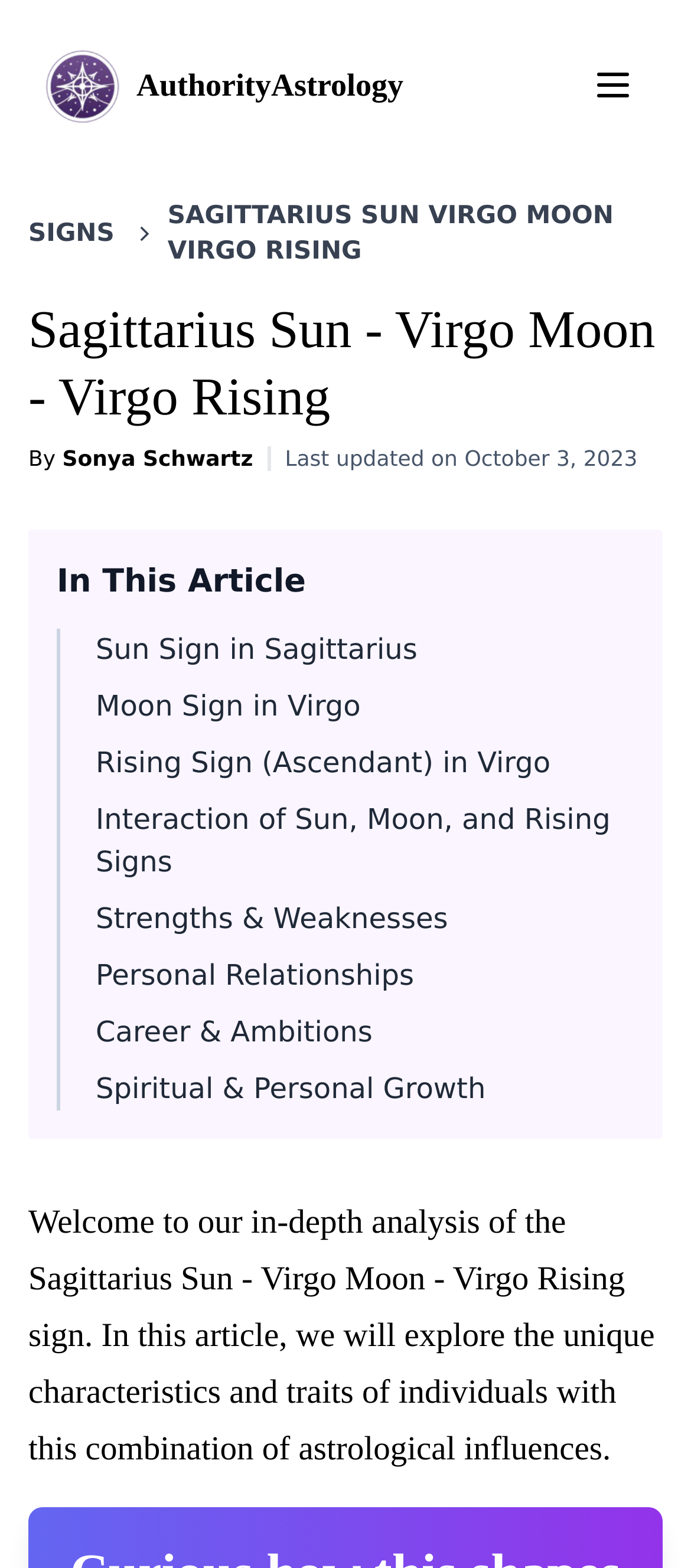Give a one-word or one-phrase response to the question: 
What is the author of the article?

Sonya Schwartz